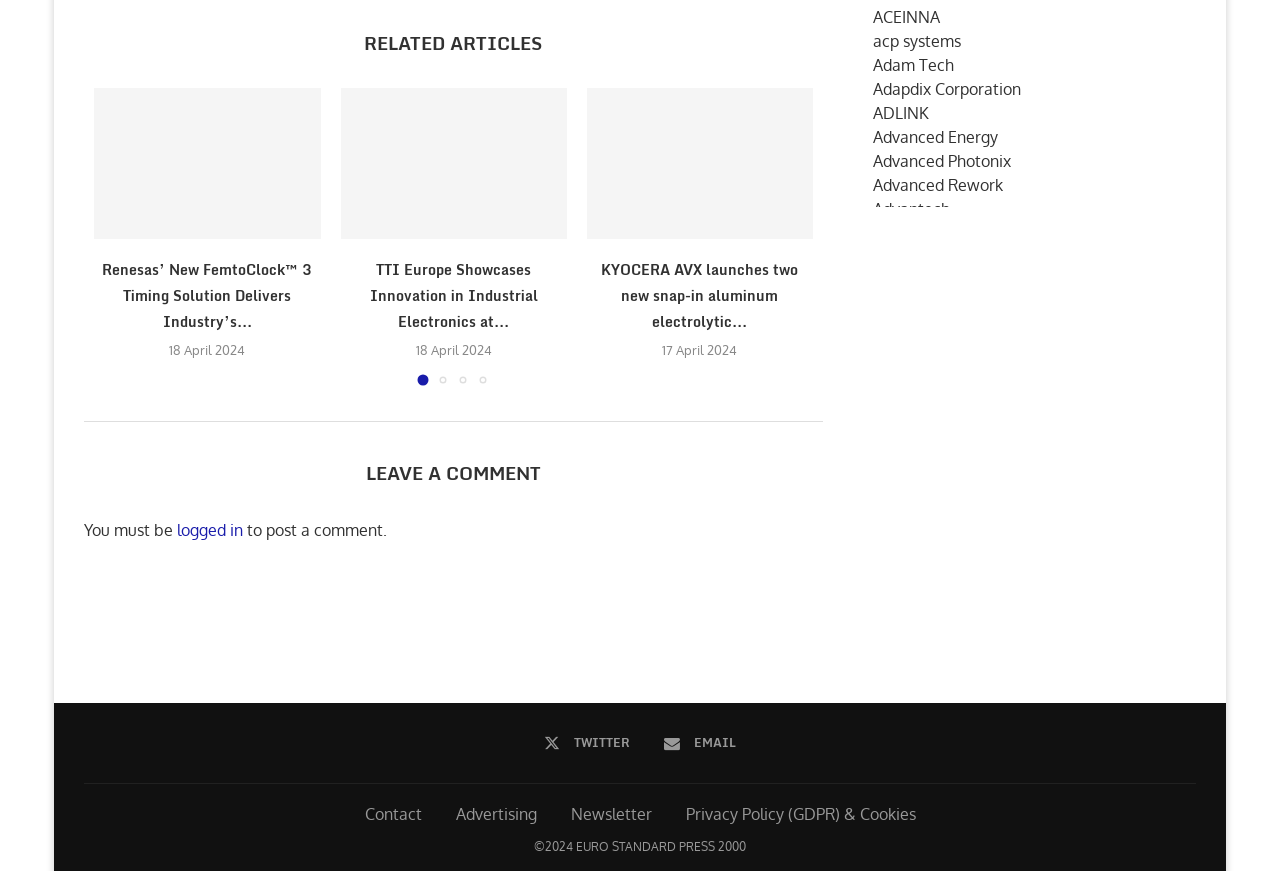Identify the bounding box coordinates of the specific part of the webpage to click to complete this instruction: "Click on 'logged in'".

[0.138, 0.592, 0.19, 0.615]